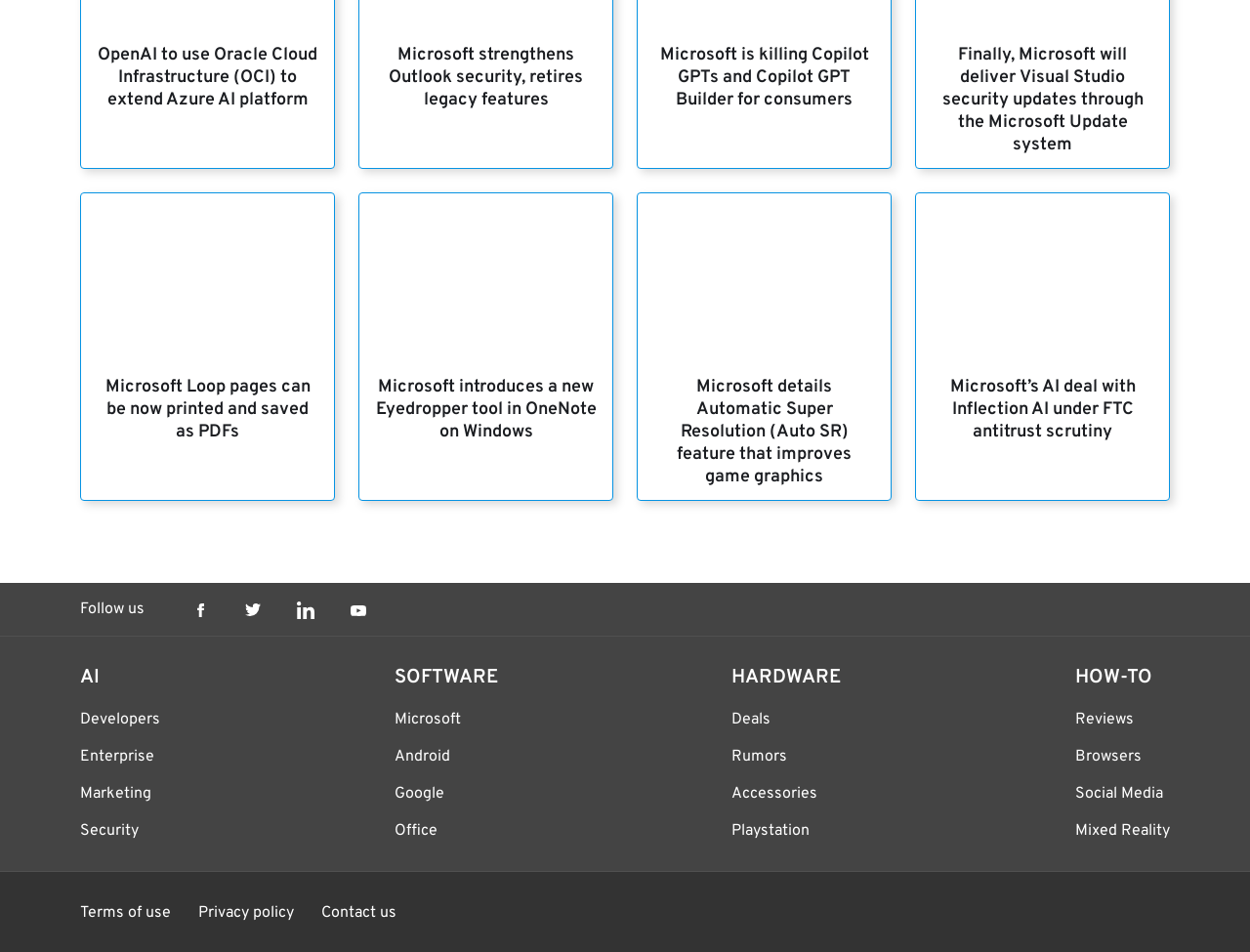What is the category of the link 'Deals'?
Utilize the information in the image to give a detailed answer to the question.

The link 'Deals' is categorized under HARDWARE, which can be inferred from its position in the webpage and the surrounding links.